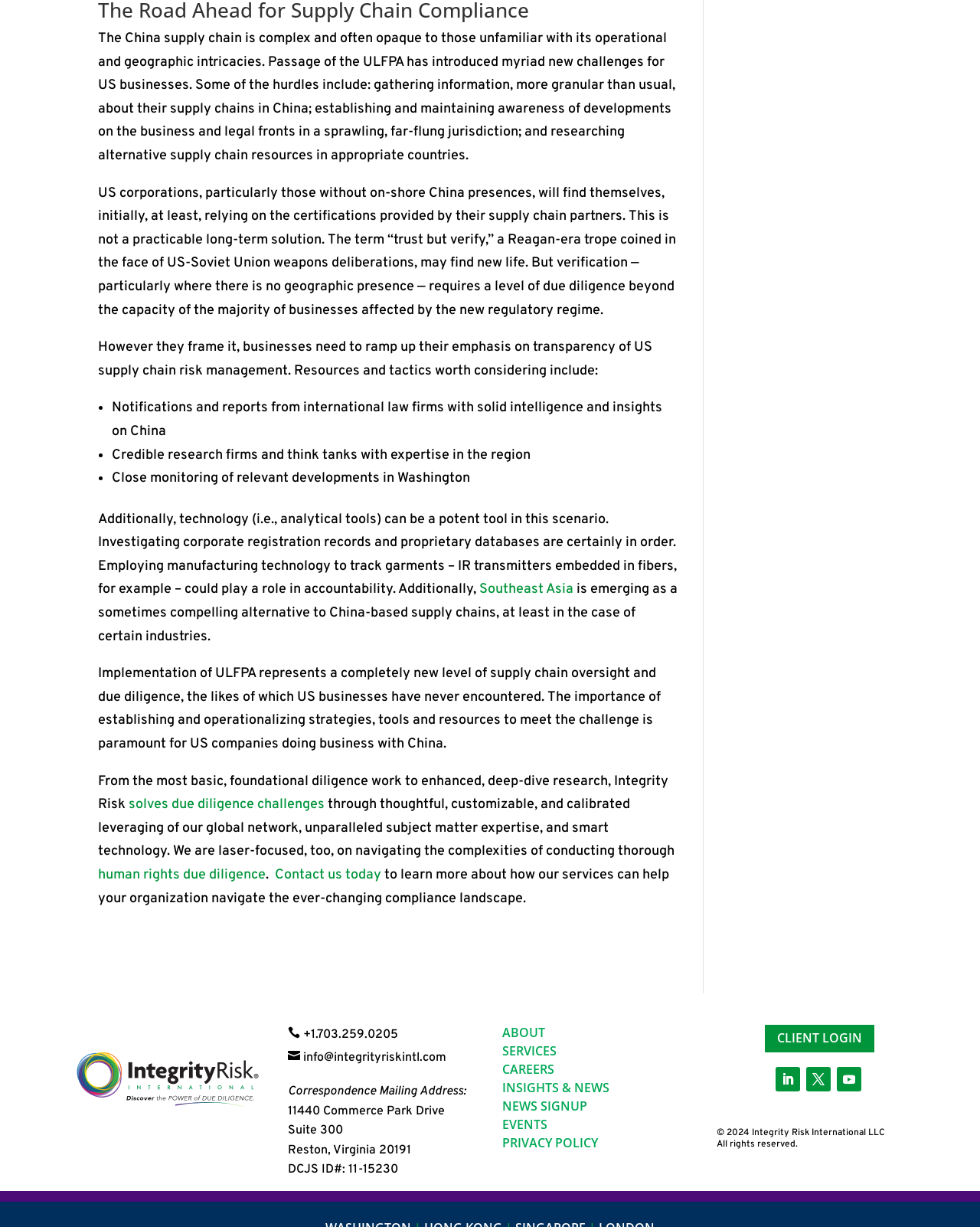Provide the bounding box coordinates of the HTML element described as: "Contact us today". The bounding box coordinates should be four float numbers between 0 and 1, i.e., [left, top, right, bottom].

[0.28, 0.706, 0.389, 0.72]